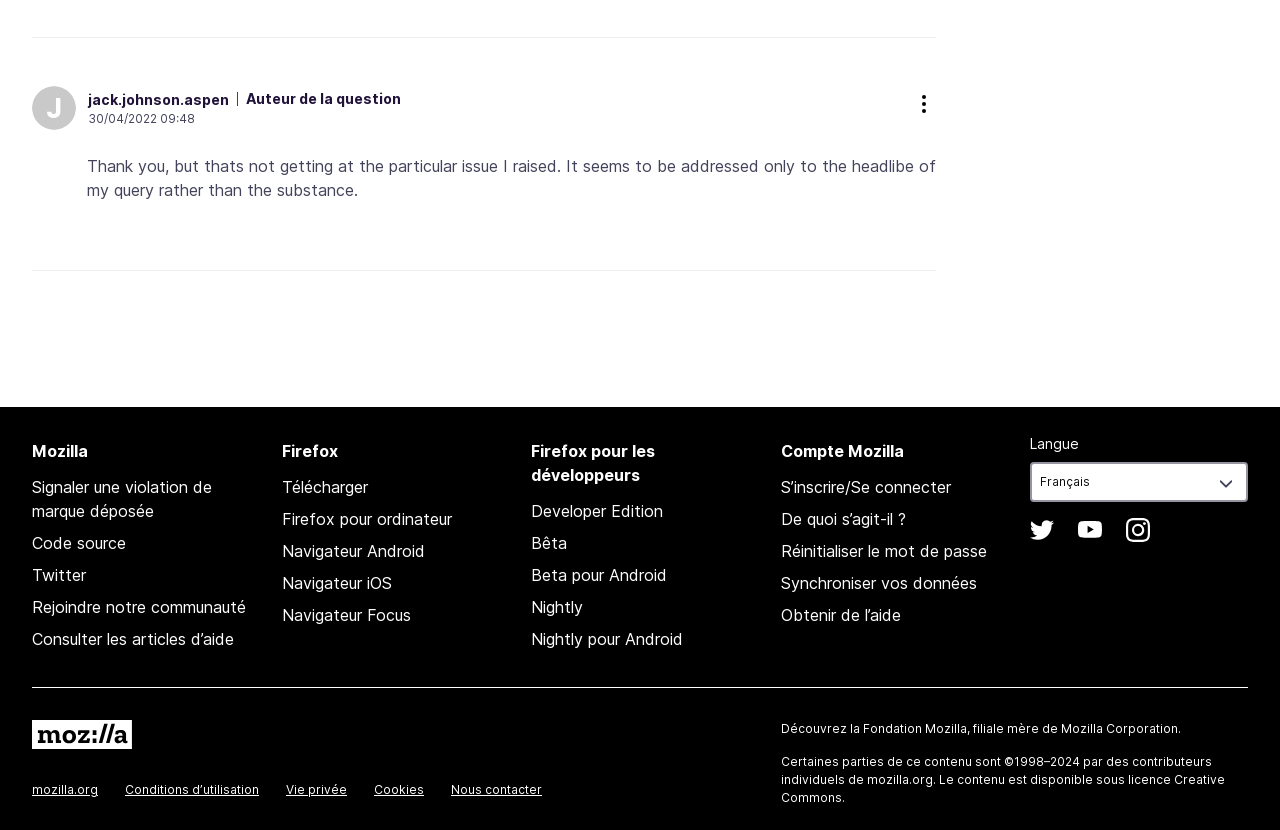For the following element description, predict the bounding box coordinates in the format (top-left x, top-left y, bottom-right x, bottom-right y). All values should be floating point numbers between 0 and 1. Description: Navigateur Android

[0.22, 0.652, 0.332, 0.676]